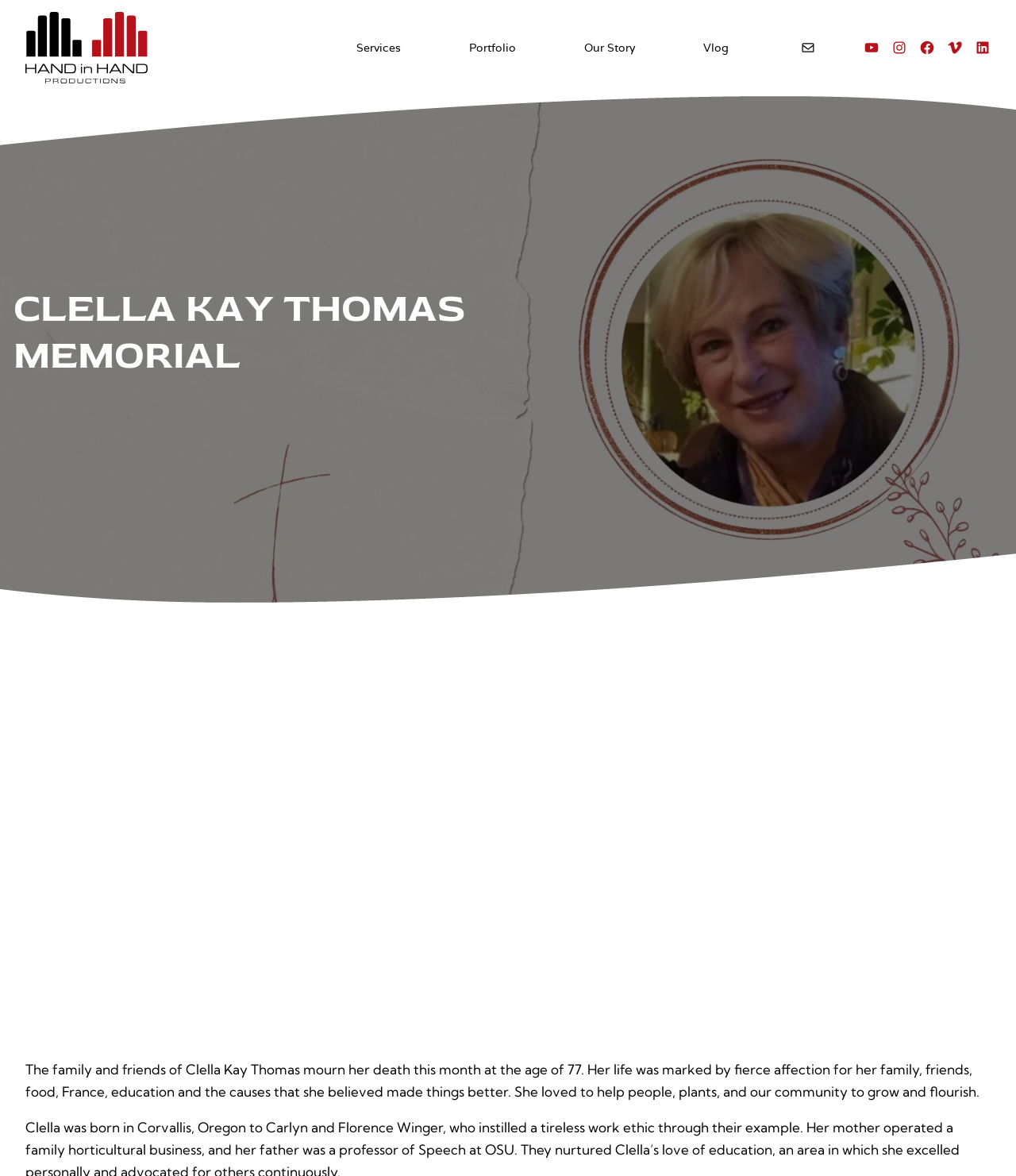Please find the bounding box coordinates for the clickable element needed to perform this instruction: "Watch the 'Vlog'".

[0.684, 0.027, 0.725, 0.054]